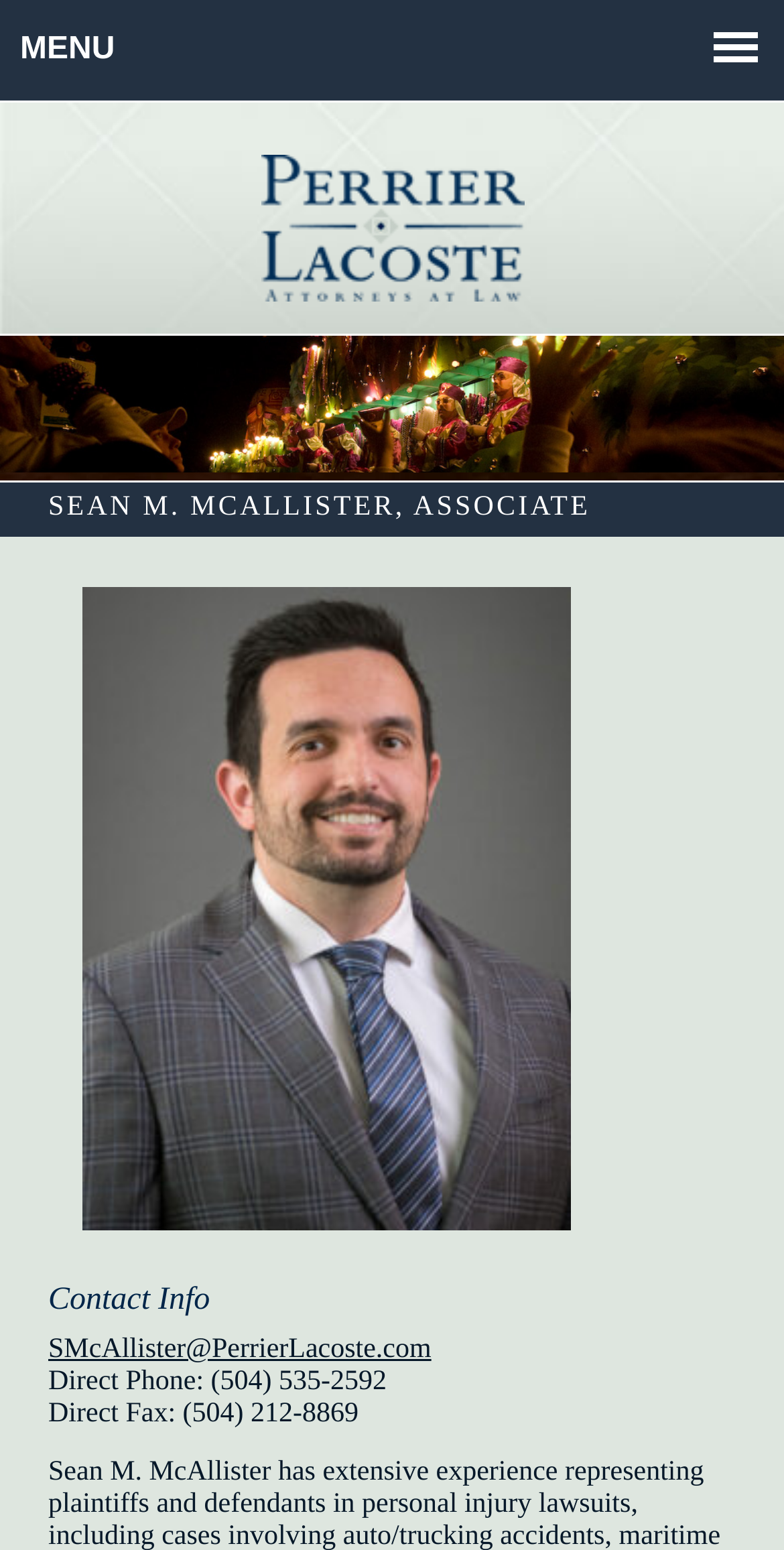Reply to the question with a single word or phrase:
What is the name of the law firm?

Perrier and Lacoste Attorneys at Law